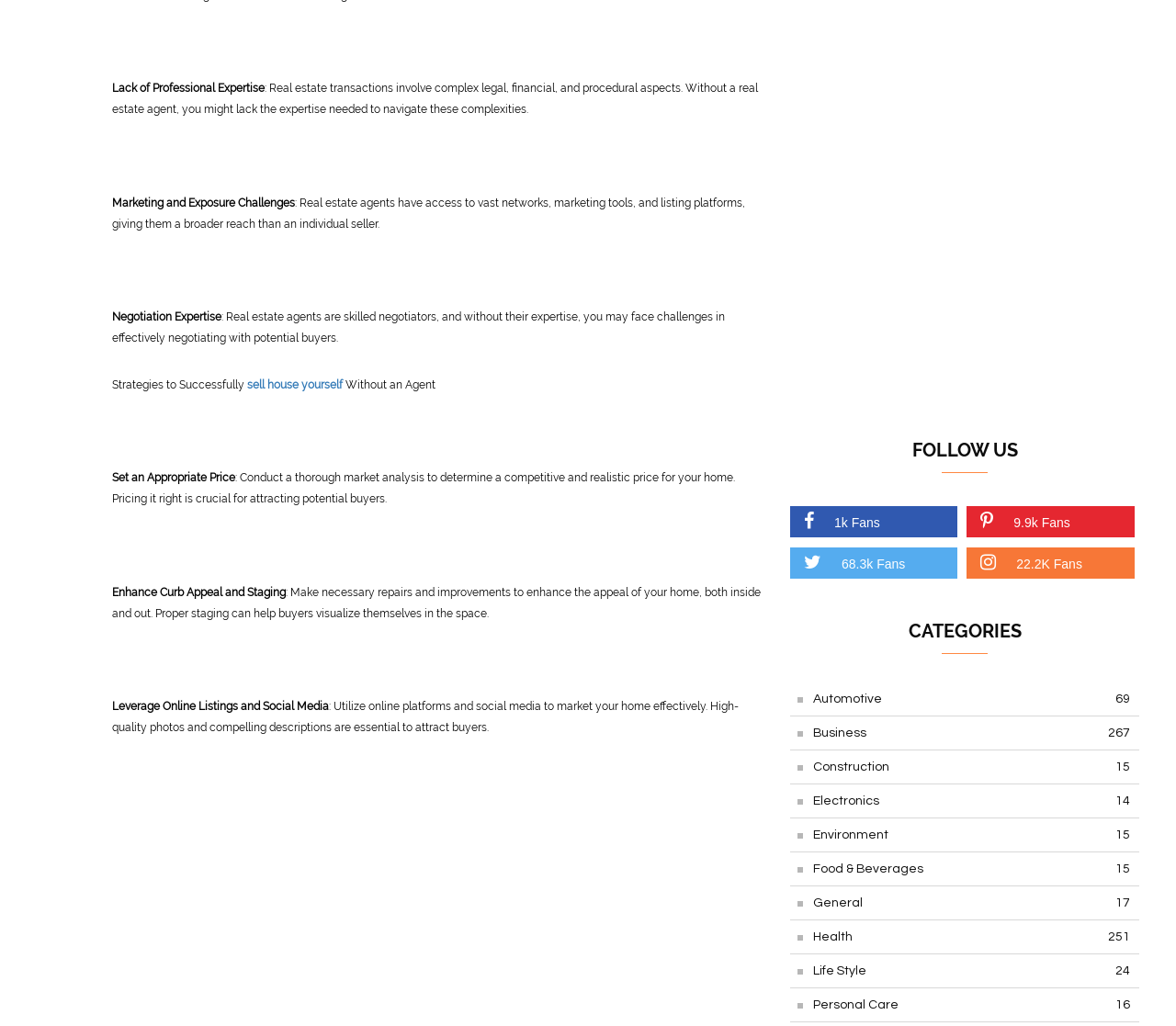Determine the bounding box coordinates of the region I should click to achieve the following instruction: "Learn about 'Enhance Curb Appeal and Staging'". Ensure the bounding box coordinates are four float numbers between 0 and 1, i.e., [left, top, right, bottom].

[0.095, 0.571, 0.243, 0.584]